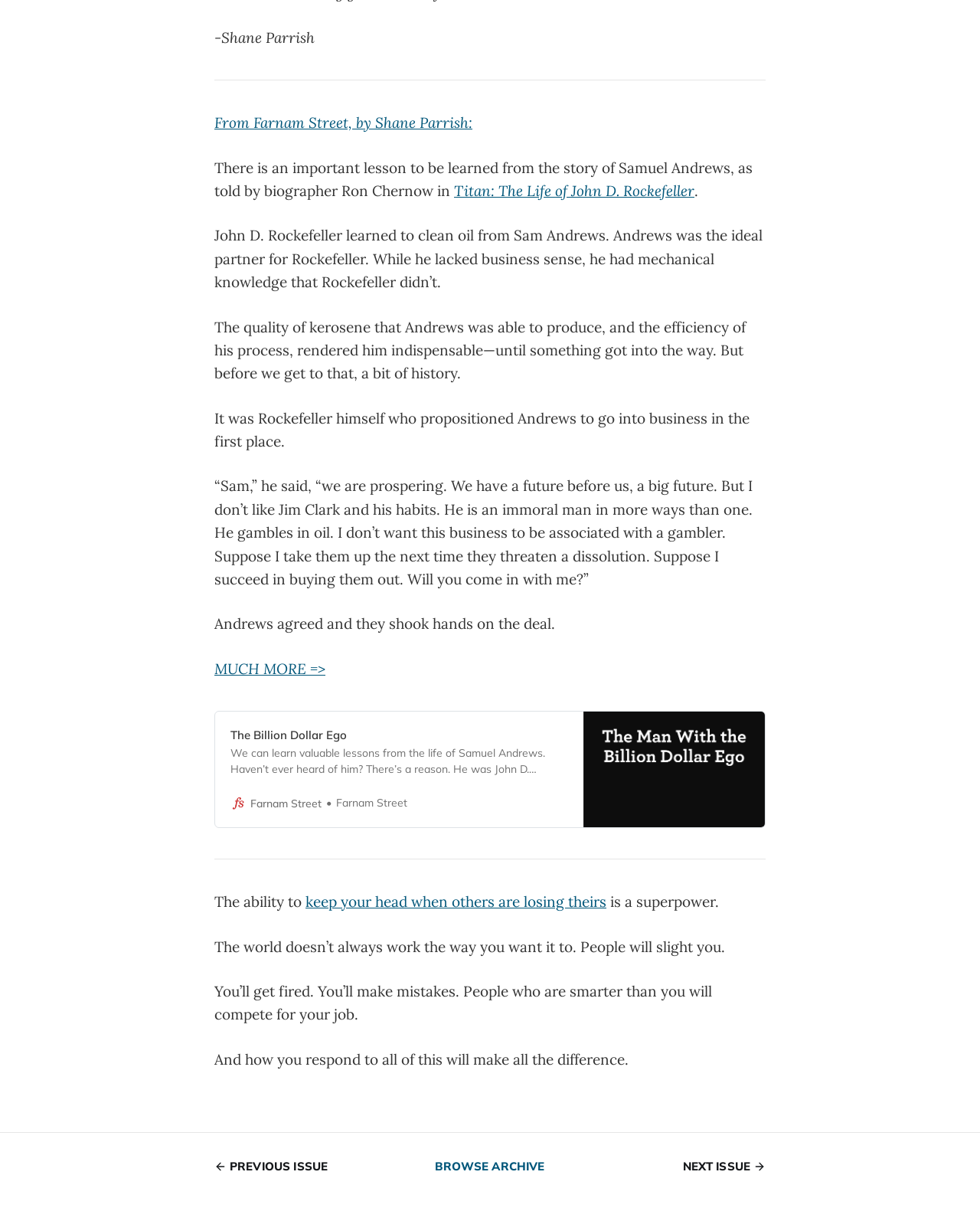Please determine the bounding box coordinates for the element that should be clicked to follow these instructions: "Read the next issue".

[0.696, 0.956, 0.781, 0.971]